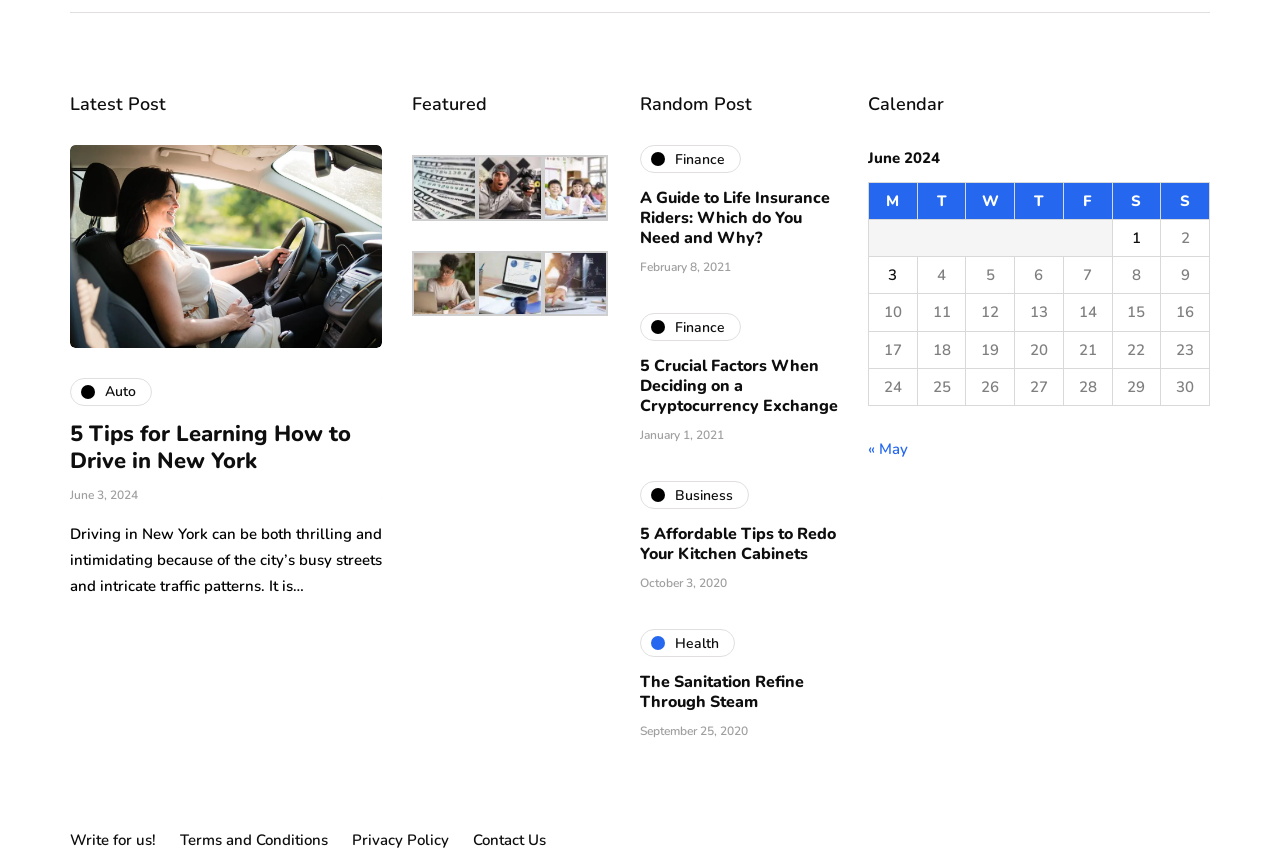Pinpoint the bounding box coordinates of the area that should be clicked to complete the following instruction: "Click on 'Auto'". The coordinates must be given as four float numbers between 0 and 1, i.e., [left, top, right, bottom].

[0.055, 0.438, 0.119, 0.47]